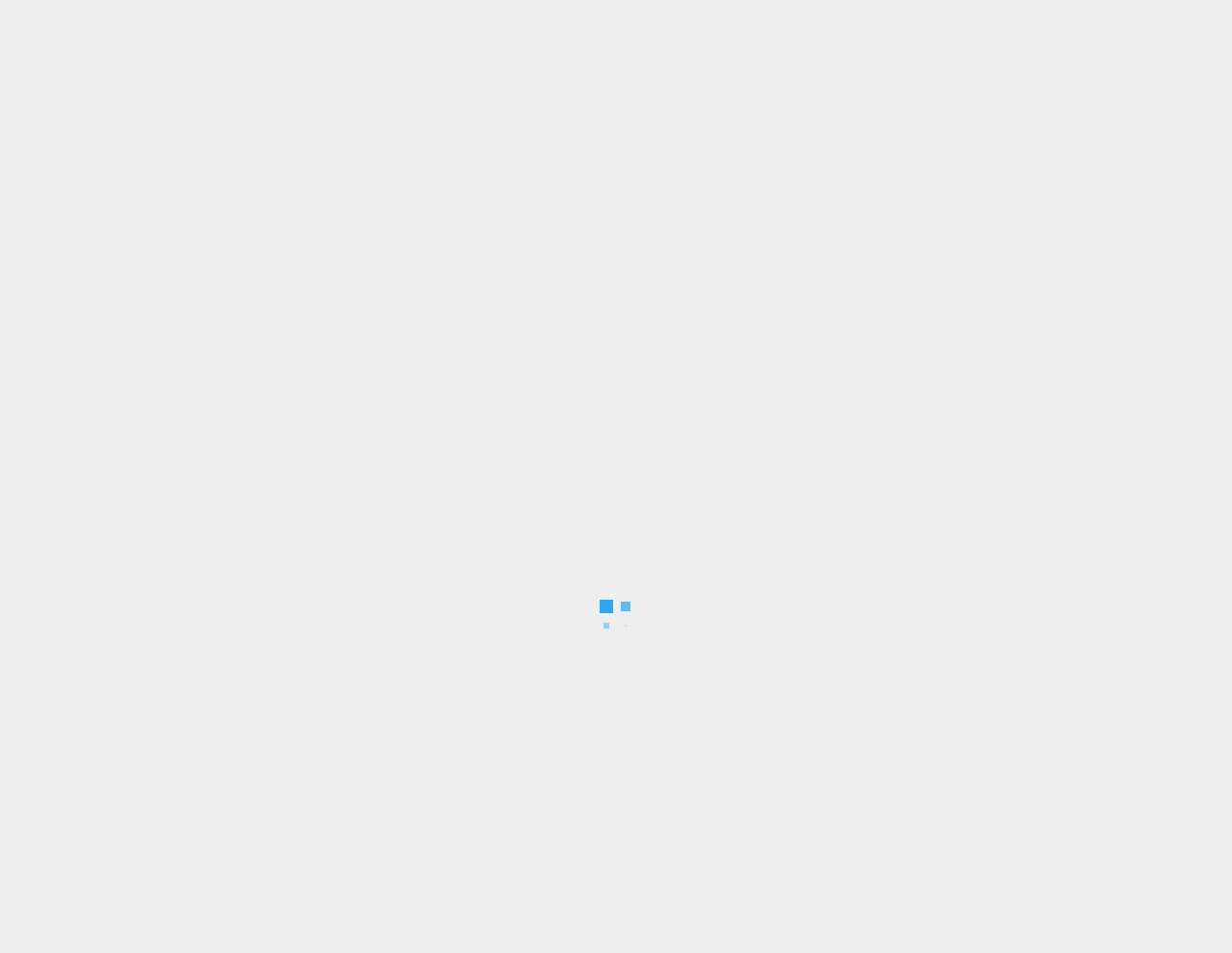Find and indicate the bounding box coordinates of the region you should select to follow the given instruction: "read article about justice department's role".

[0.719, 0.368, 0.805, 0.479]